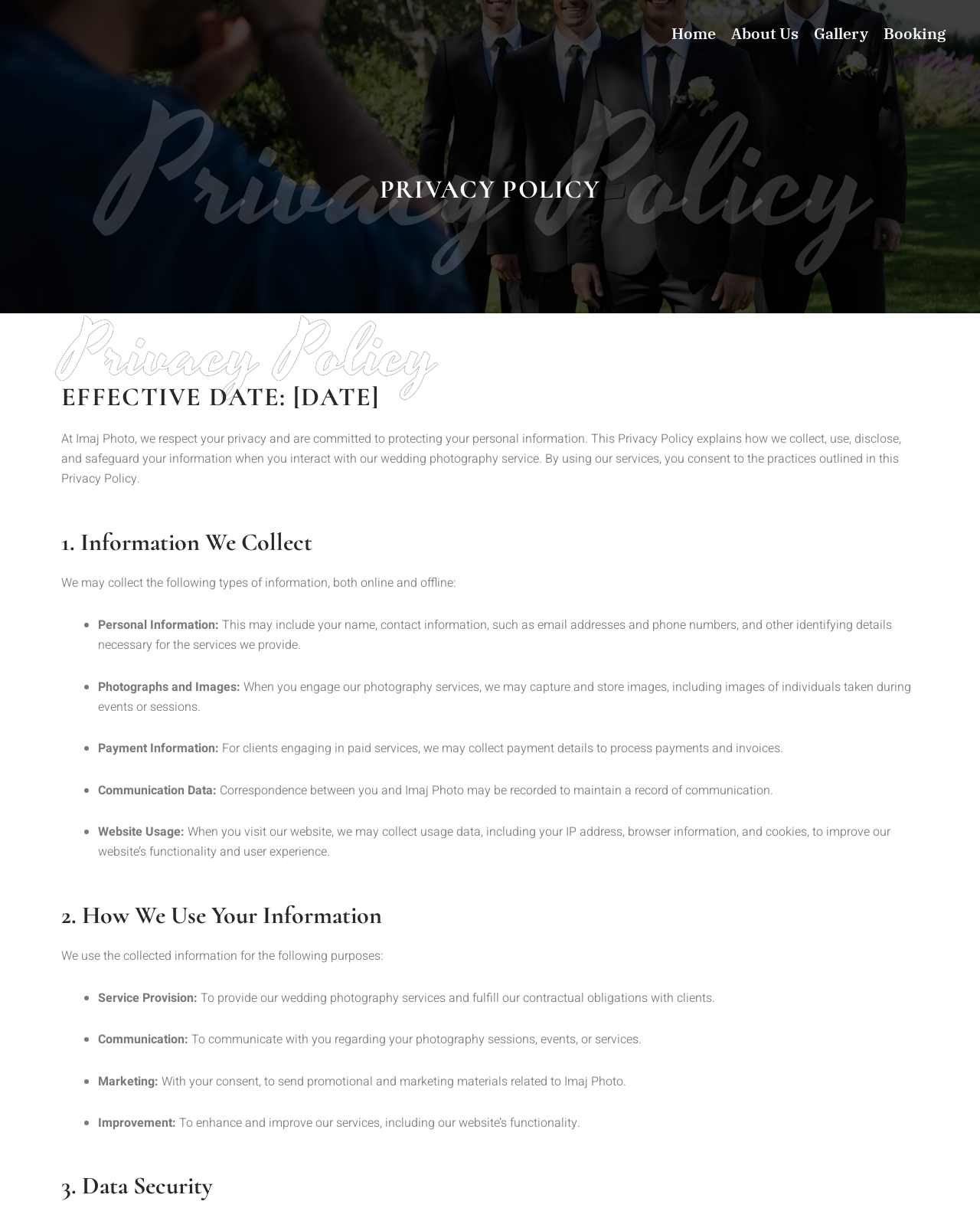Why does Imaj Photo use collected information?
Use the screenshot to answer the question with a single word or phrase.

For service provision, communication, marketing, and improvement